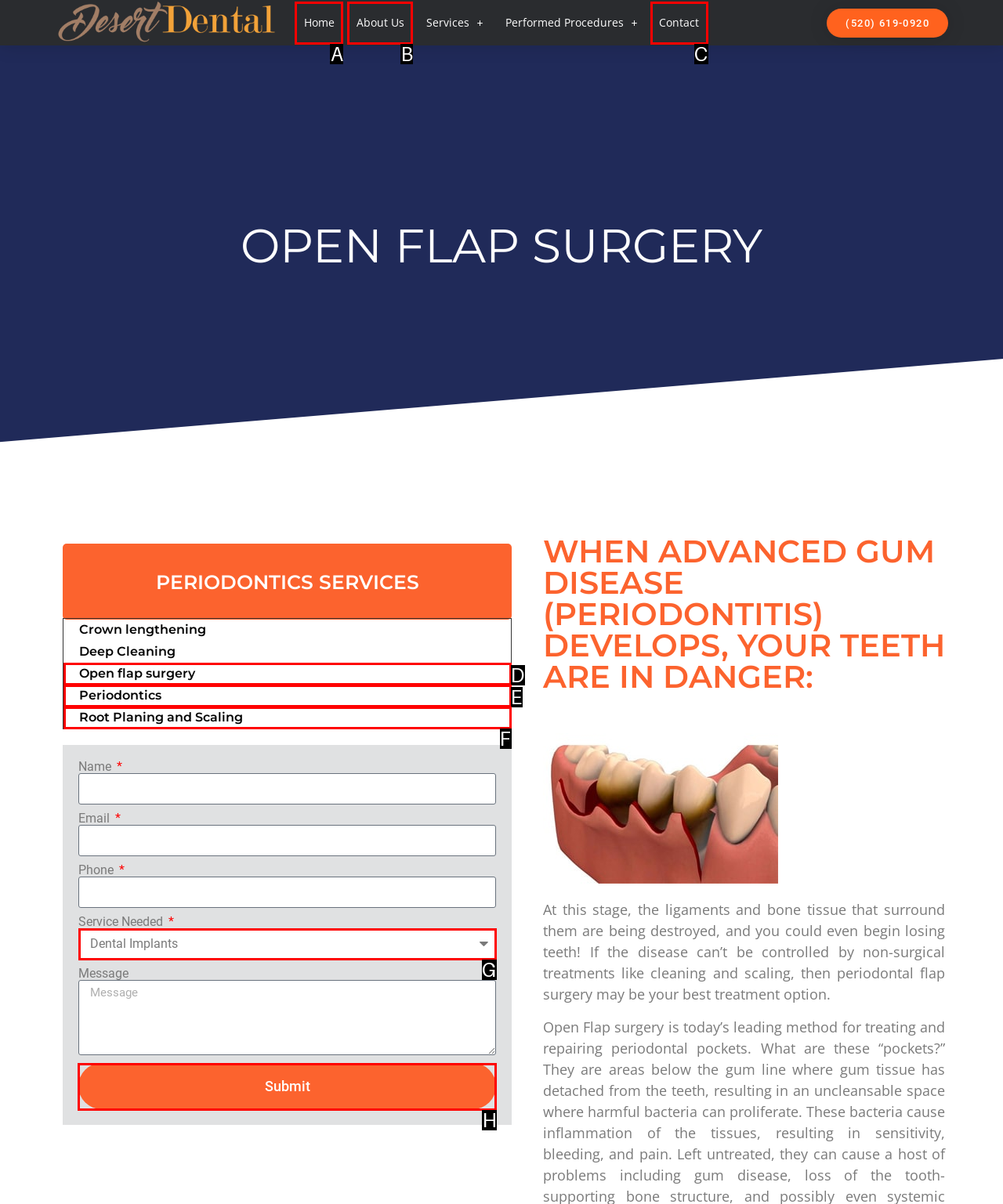Identify the appropriate choice to fulfill this task: Explore Mazda's range of vehicles
Respond with the letter corresponding to the correct option.

None